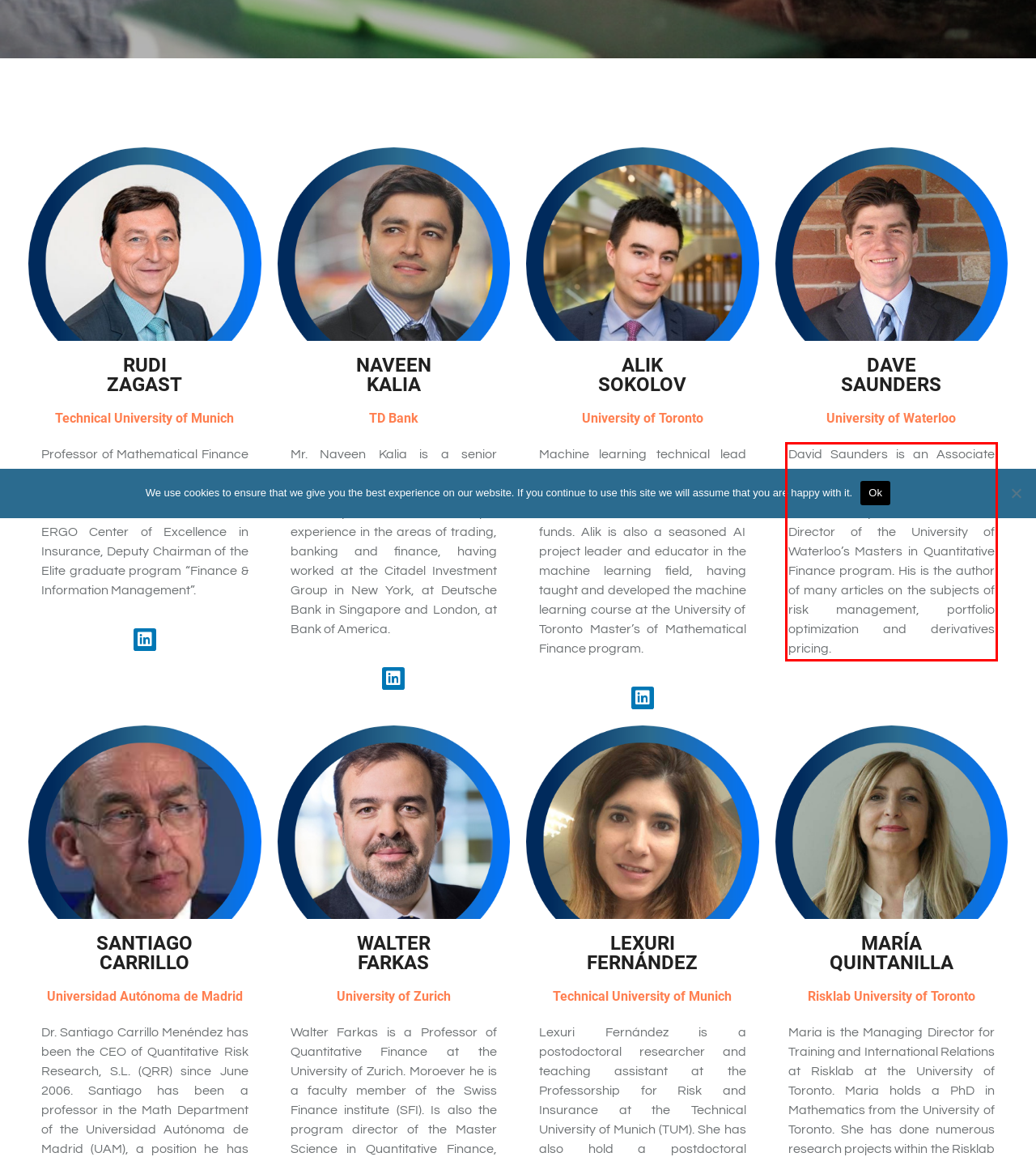Identify the text inside the red bounding box on the provided webpage screenshot by performing OCR.

David Saunders is an Associate Professor in the Department of Statistics and Actuarial Science at the University of Waterloo, and Director of the University of Waterloo’s Masters in Quantitative Finance program. His is the author of many articles on the subjects of risk management, portfolio optimization and derivatives pricing.